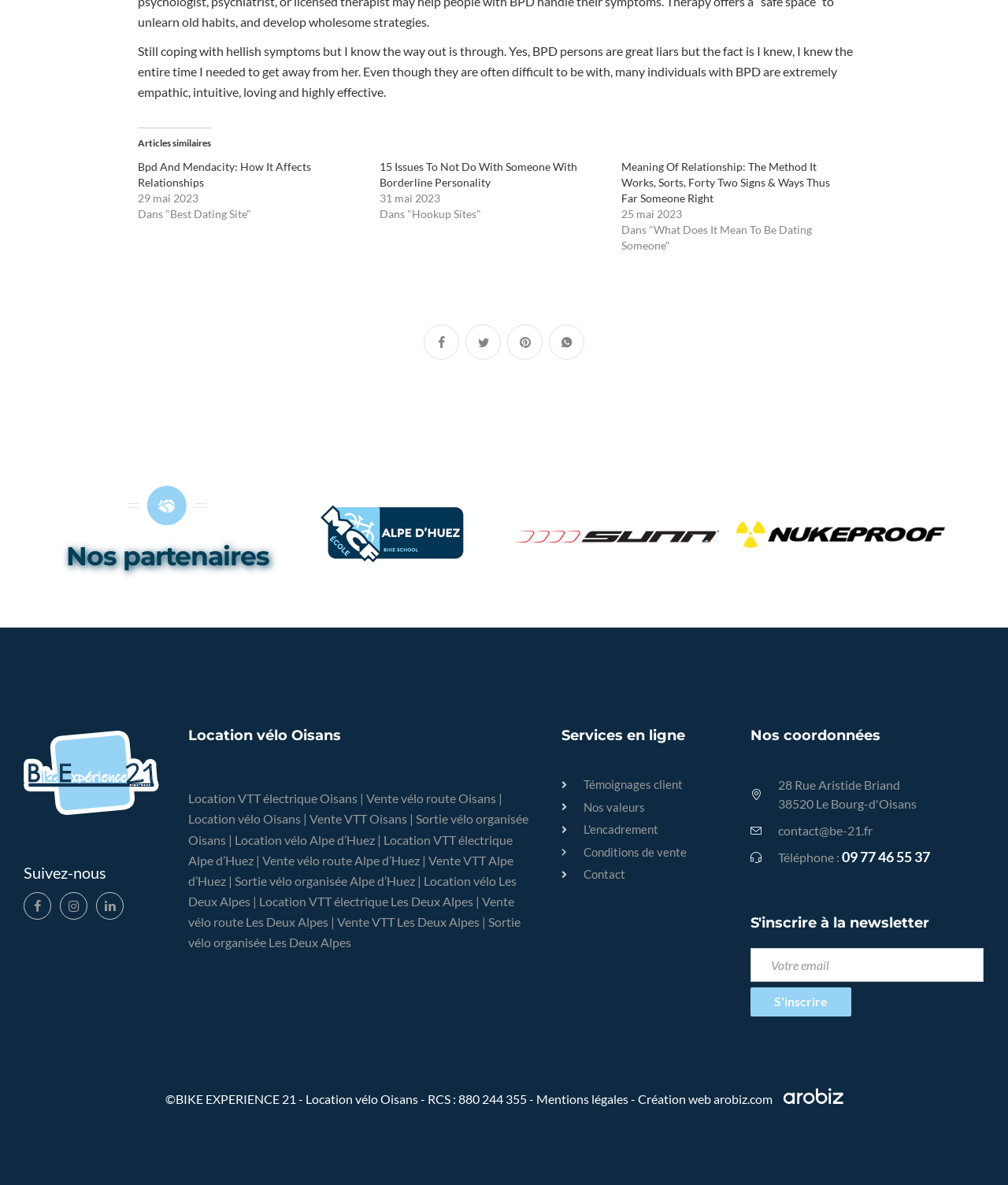From the details in the image, provide a thorough response to the question: What is the topic of the article?

The topic of the article can be inferred from the StaticText element with ID 307, which mentions 'BPD persons' and 'Borderline Personality'. This suggests that the article is discussing Borderline Personality Disorder.